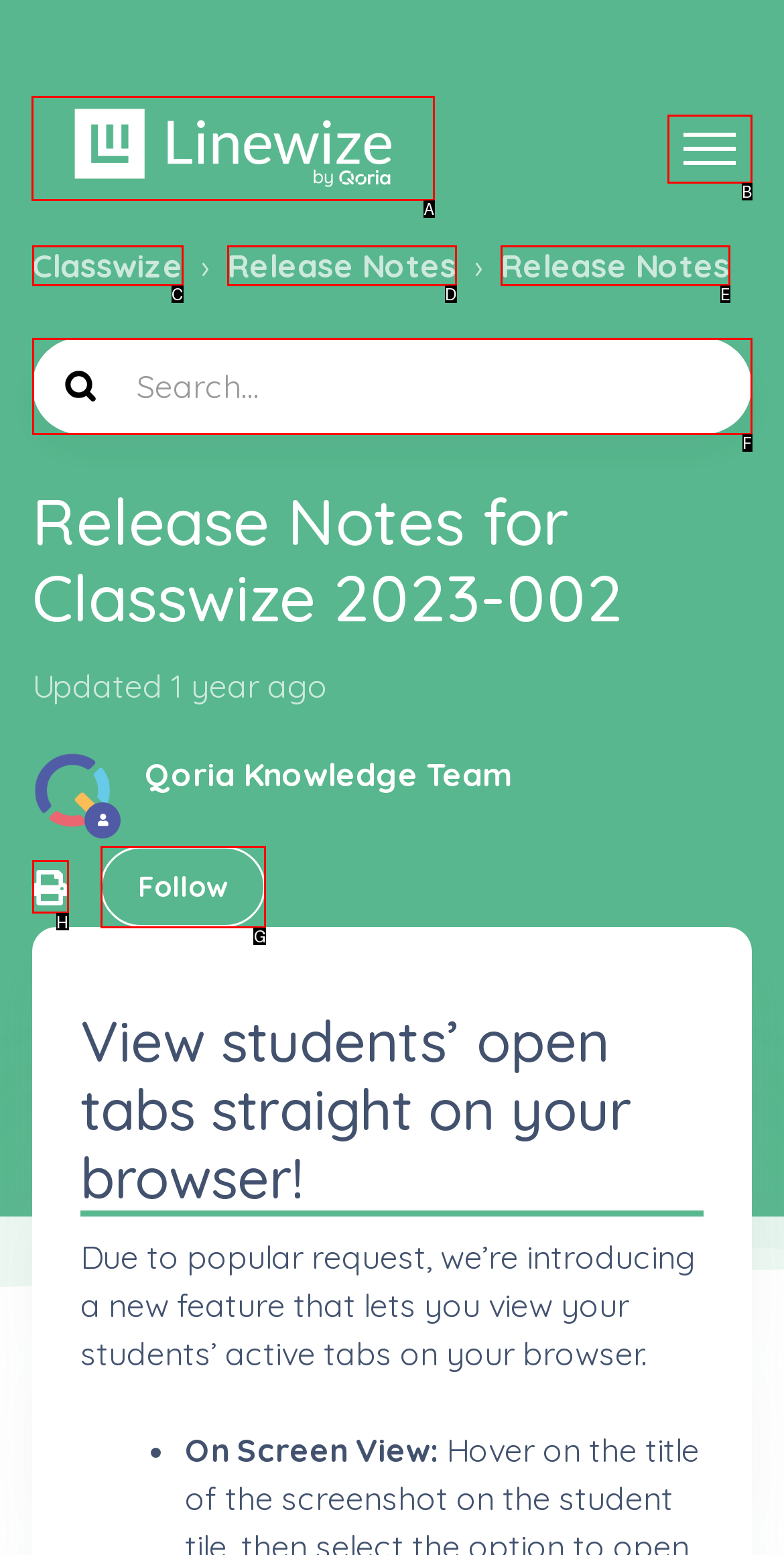Please indicate which HTML element to click in order to fulfill the following task: Click the logo Respond with the letter of the chosen option.

A